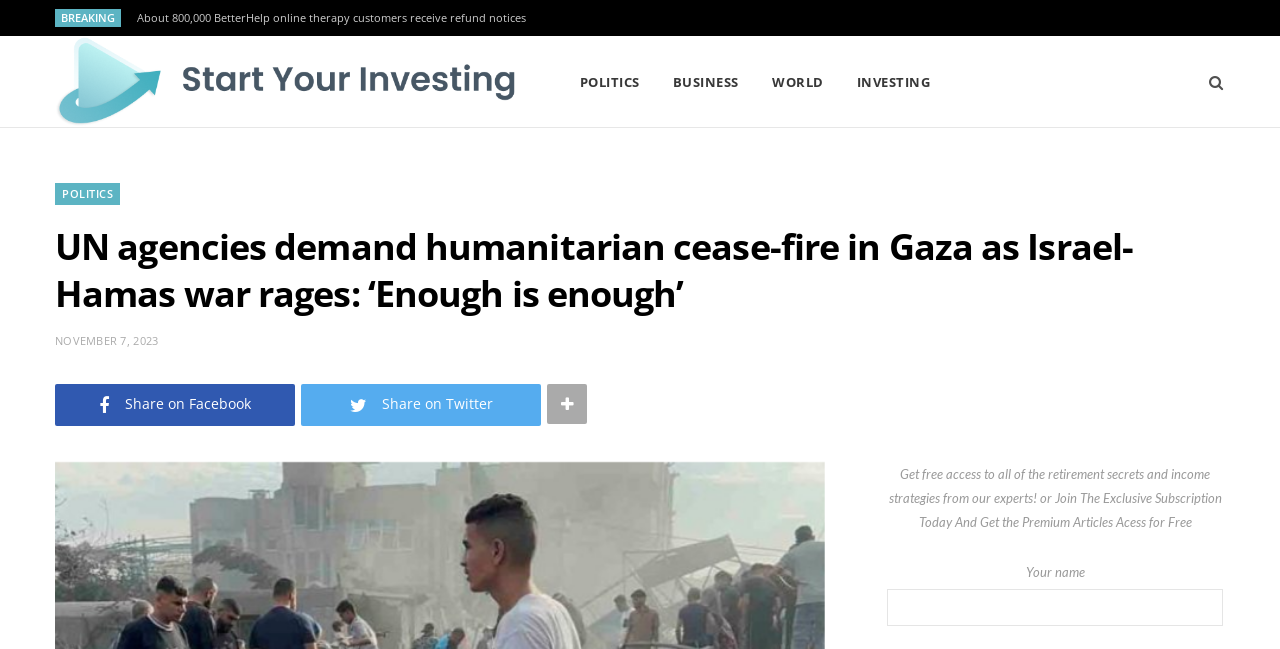Provide a one-word or short-phrase response to the question:
What is the symbol on the top right corner?

Search icon